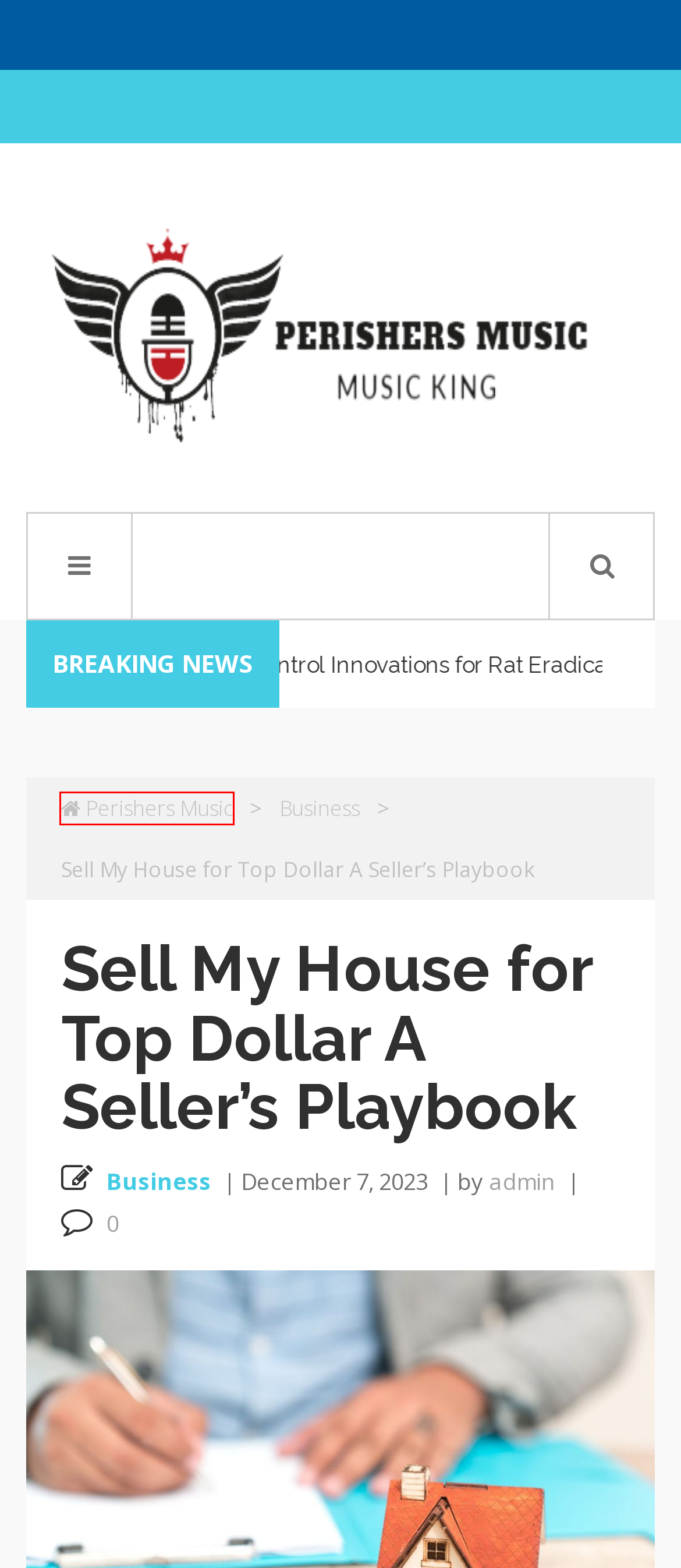Look at the screenshot of a webpage where a red bounding box surrounds a UI element. Your task is to select the best-matching webpage description for the new webpage after you click the element within the bounding box. The available options are:
A. Shopping – Perishers Music
B. Business – Perishers Music
C. Beyond the Boxes: Elevating Relocations with Professional Moving Services – Perishers Music
D. Perishers Music – Music King
E. Topfoison A Trailblazer in Display Tech – Perishers Music
F. admin – Perishers Music
G. Landers Bacolod Food Court: Delicious Choices Await – Perishers Music
H. Algorithmic Adventures Unraveling the Mystery of Online Game Togel178 – Perishers Music

D